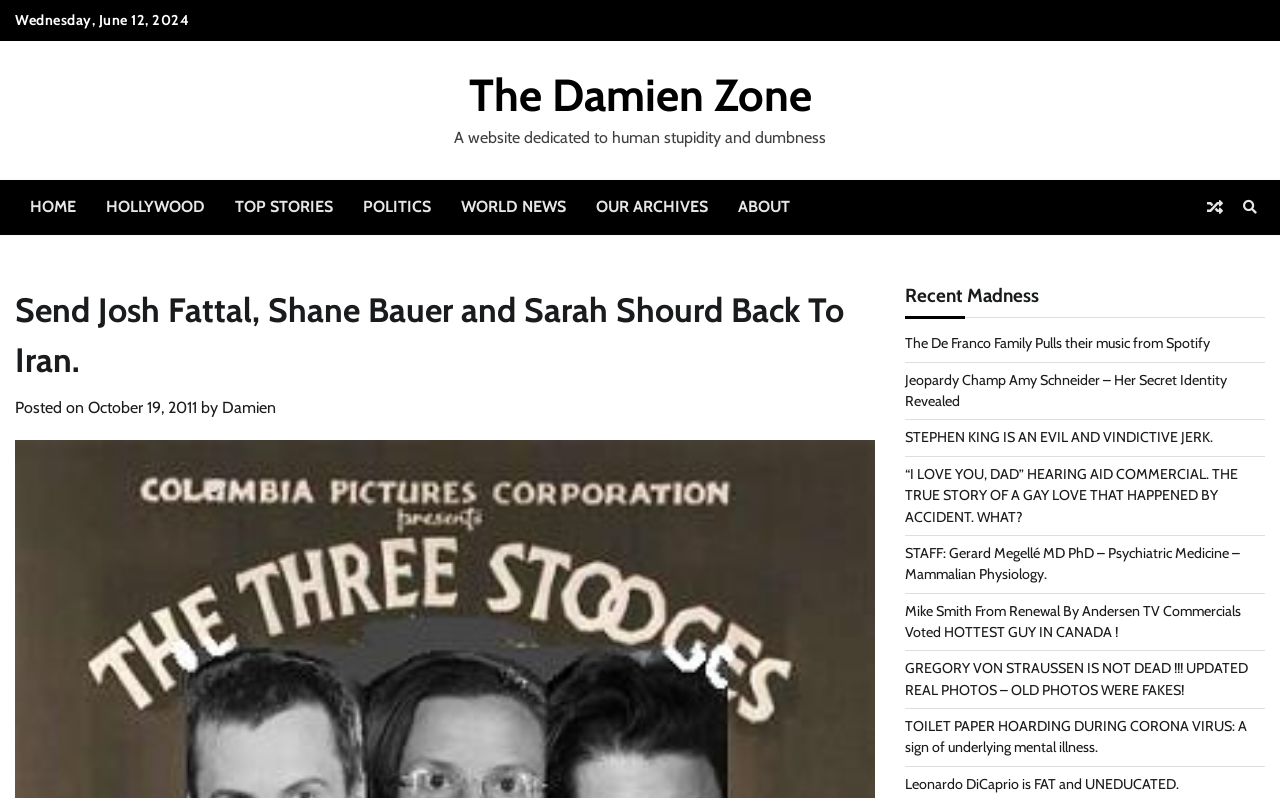What is the name of the author of the current post?
Please respond to the question with a detailed and well-explained answer.

I found the name of the author of the current post by looking at the static text 'by' followed by a link 'Damien' which indicates the author's name.